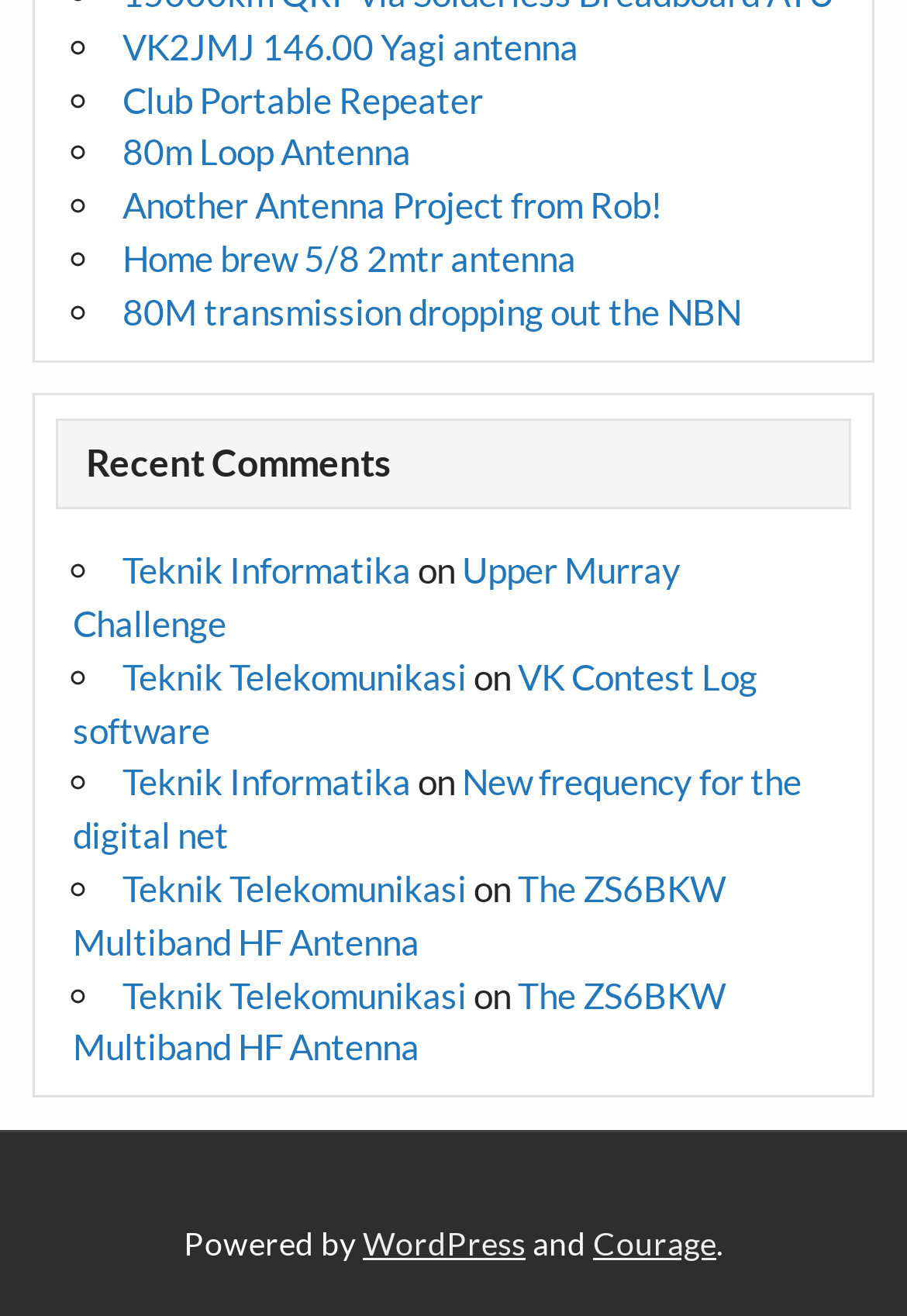Please identify the bounding box coordinates of the element's region that I should click in order to complete the following instruction: "Check out The ZS6BKW Multiband HF Antenna". The bounding box coordinates consist of four float numbers between 0 and 1, i.e., [left, top, right, bottom].

[0.08, 0.659, 0.799, 0.731]